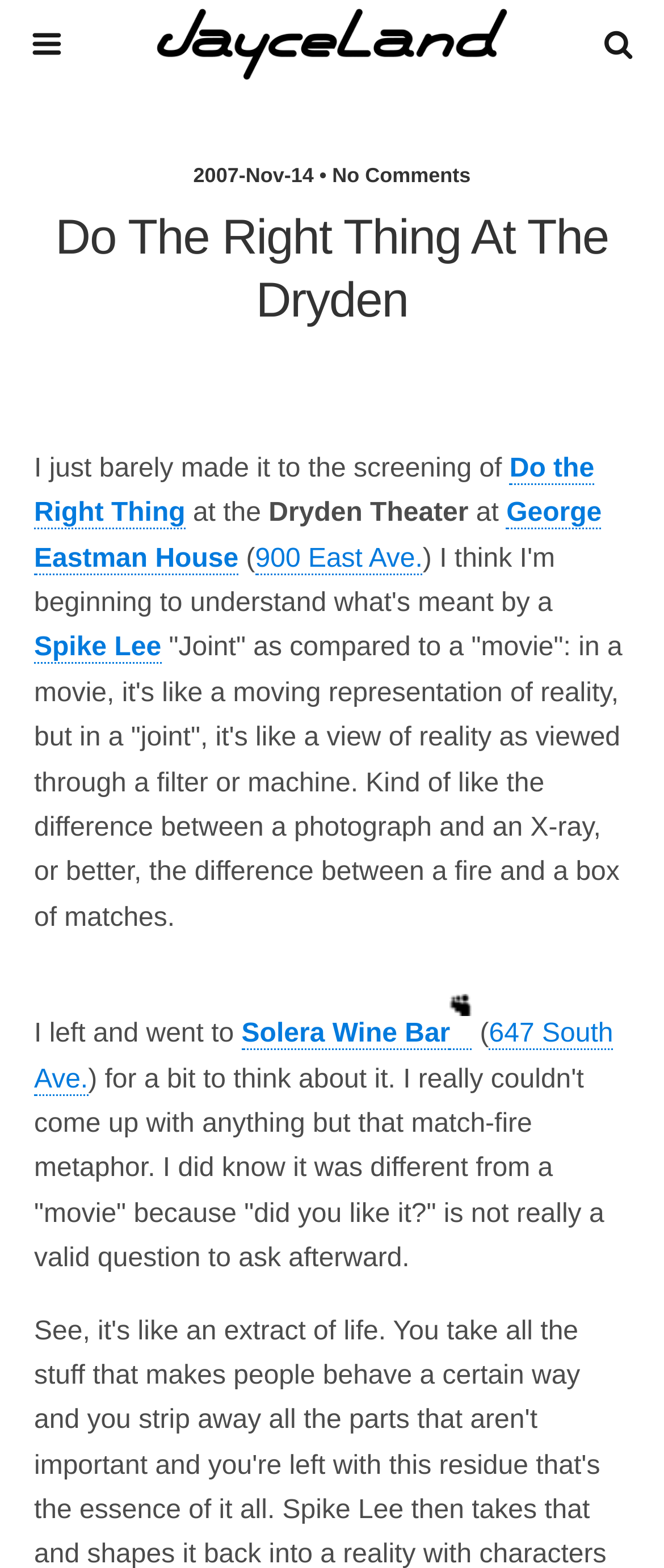Indicate the bounding box coordinates of the element that must be clicked to execute the instruction: "Visit the Do the Right Thing webpage". The coordinates should be given as four float numbers between 0 and 1, i.e., [left, top, right, bottom].

[0.051, 0.29, 0.895, 0.338]